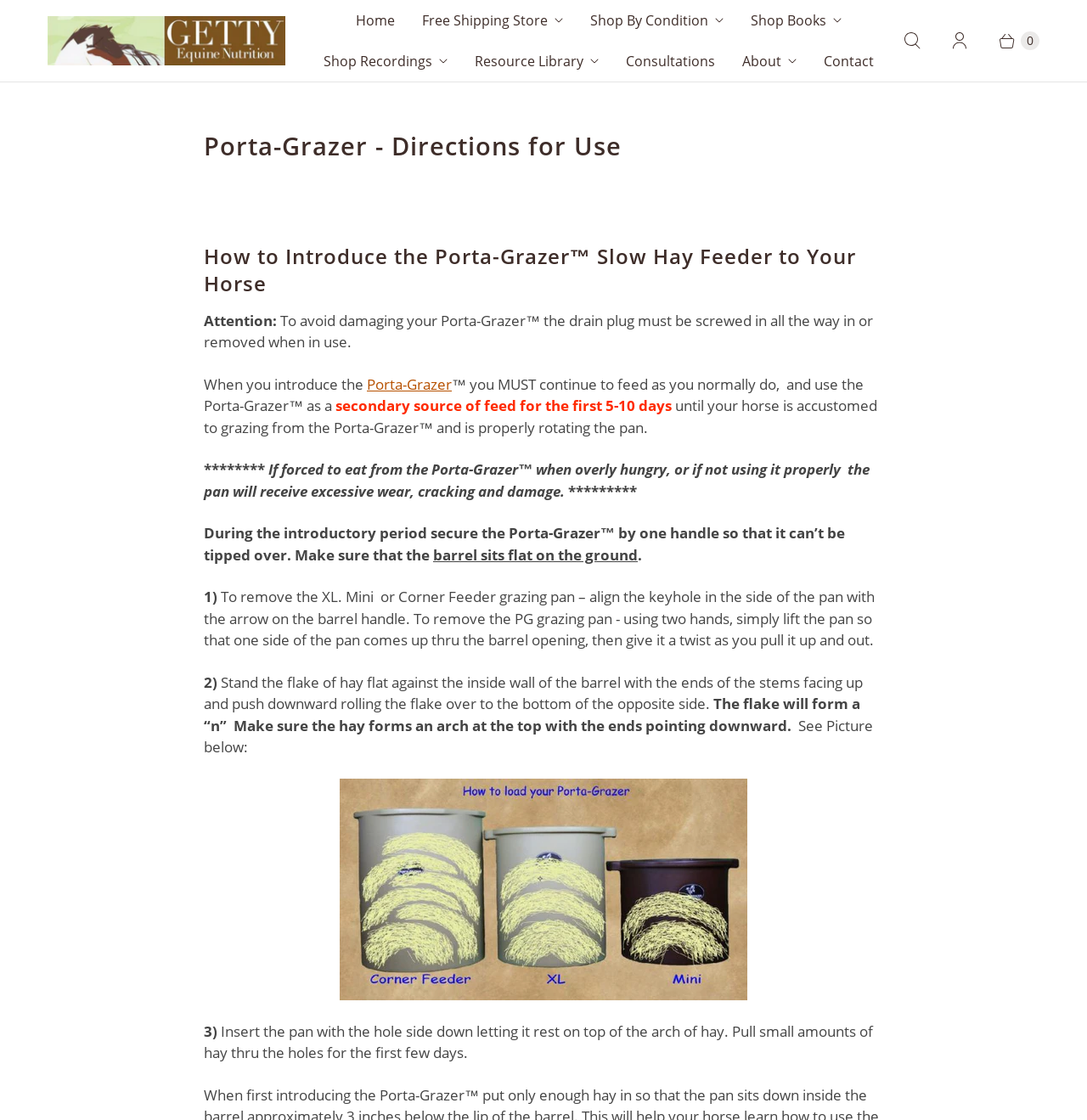What is the name of the company?
Please look at the screenshot and answer using one word or phrase.

Getty Equine Nutrition, LLC